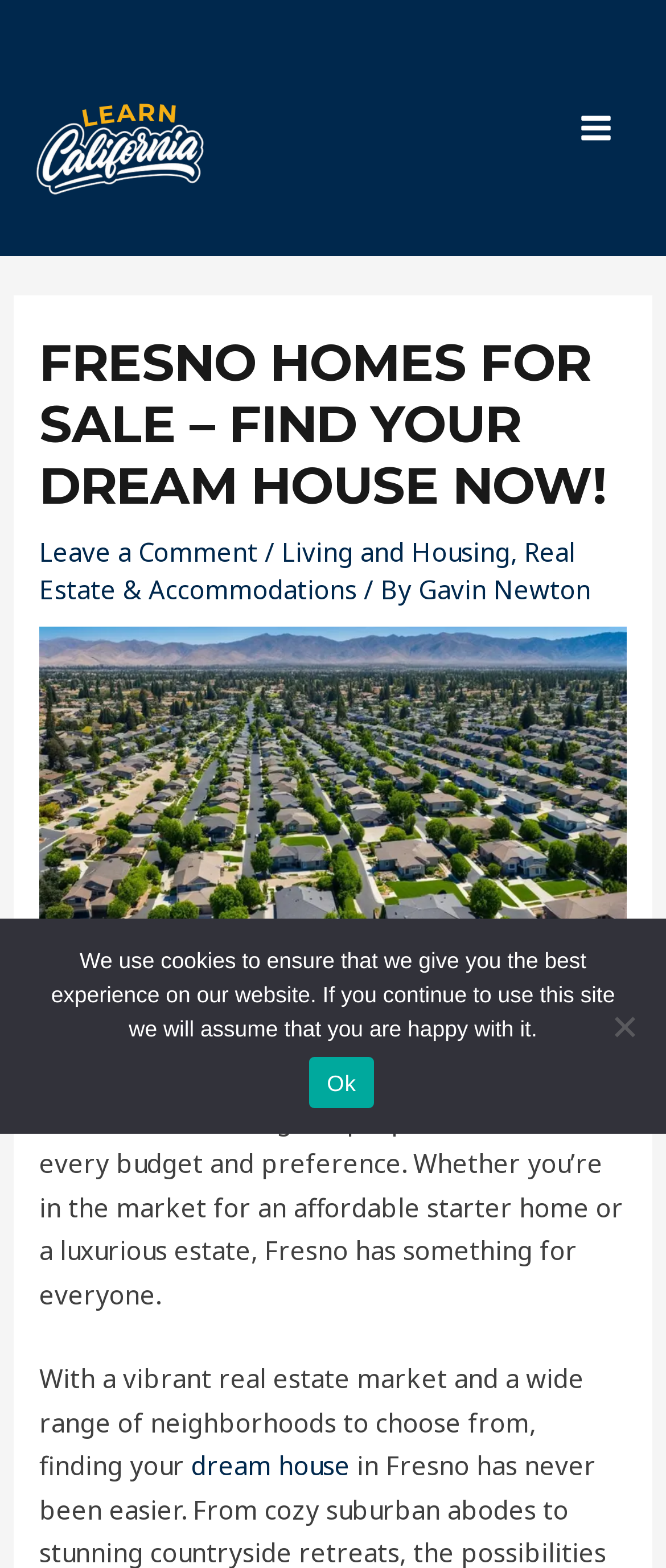What is the purpose of the webpage?
From the image, provide a succinct answer in one word or a short phrase.

To find Fresno homes for sale